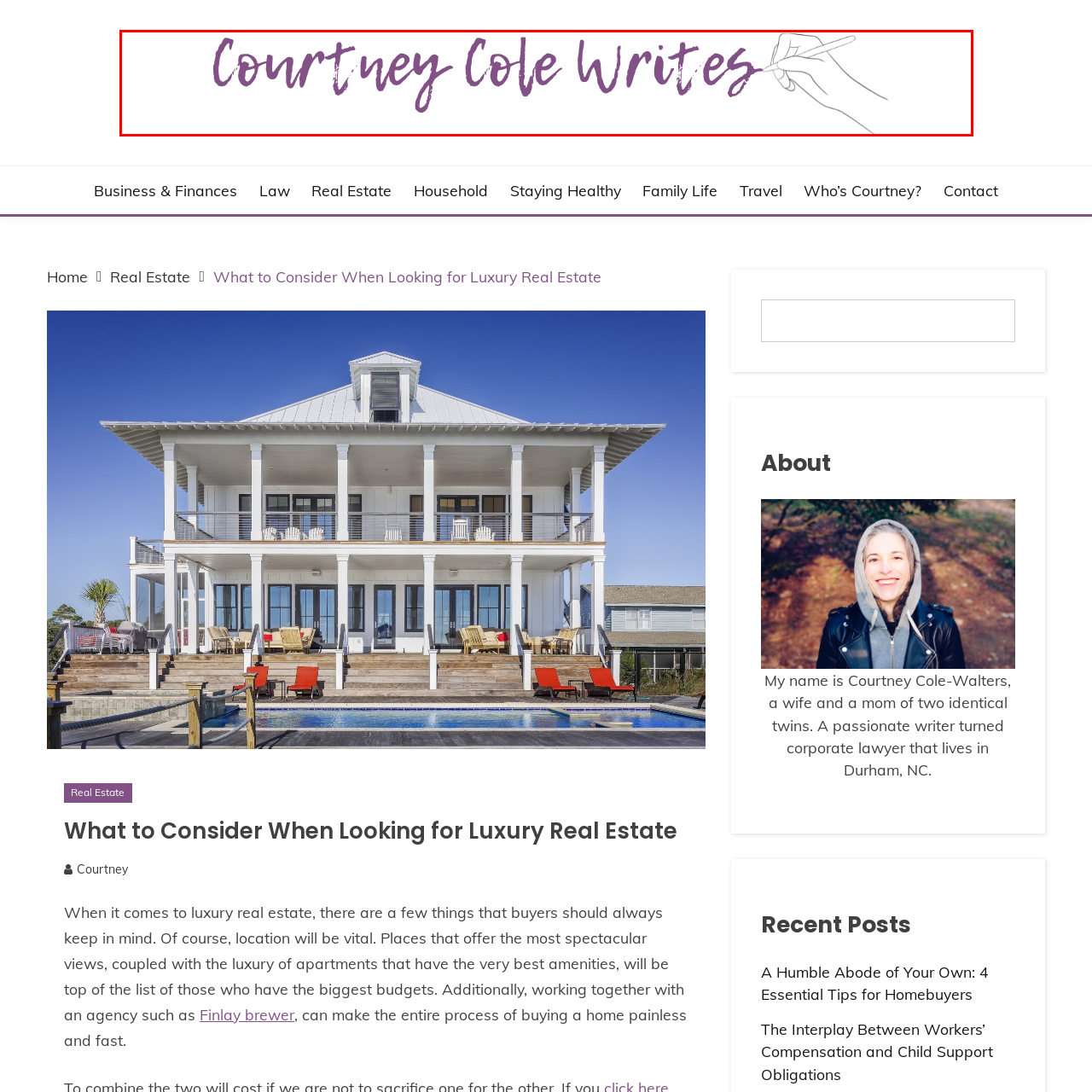Examine the image within the red border, What is Courtney Cole-Walters' profession? 
Please provide a one-word or one-phrase answer.

Writer and corporate lawyer